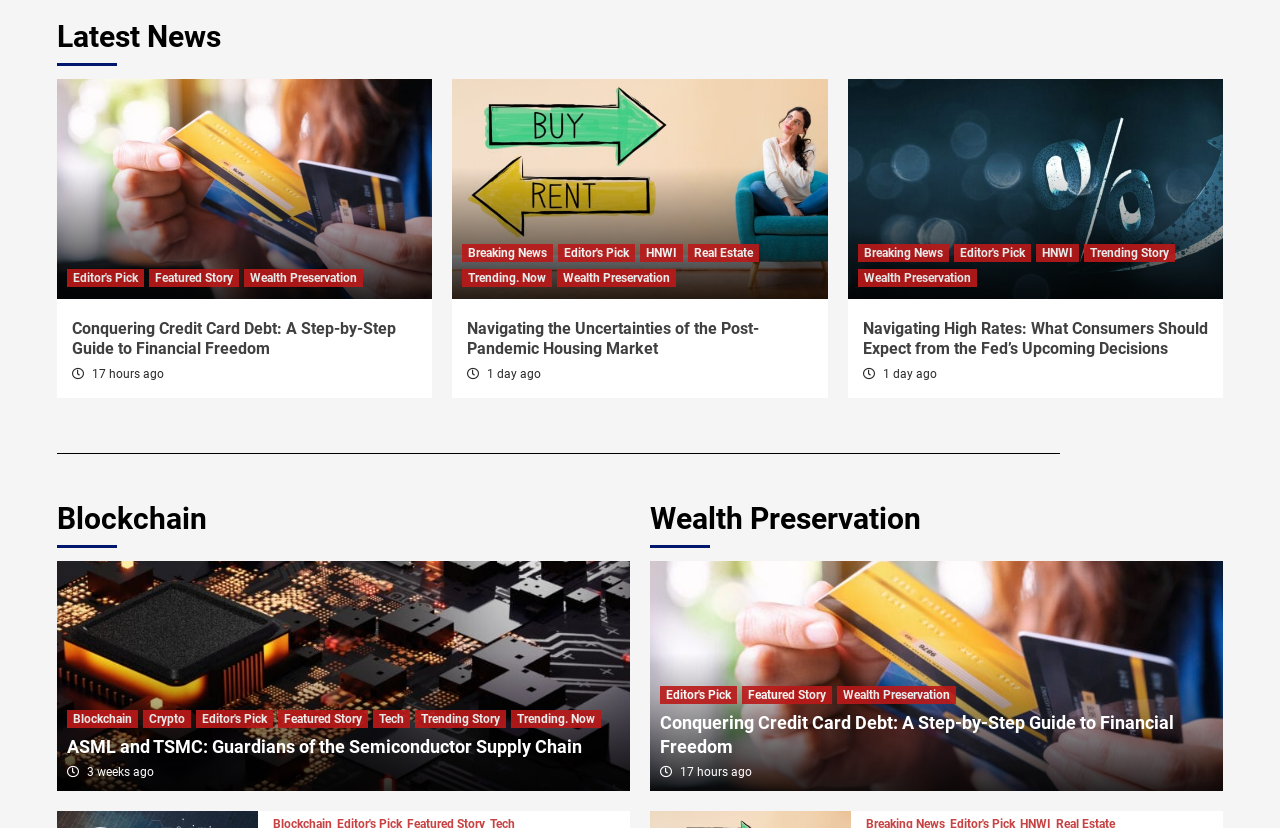Using the provided element description: "Trending Story", determine the bounding box coordinates of the corresponding UI element in the screenshot.

[0.755, 0.641, 0.817, 0.656]